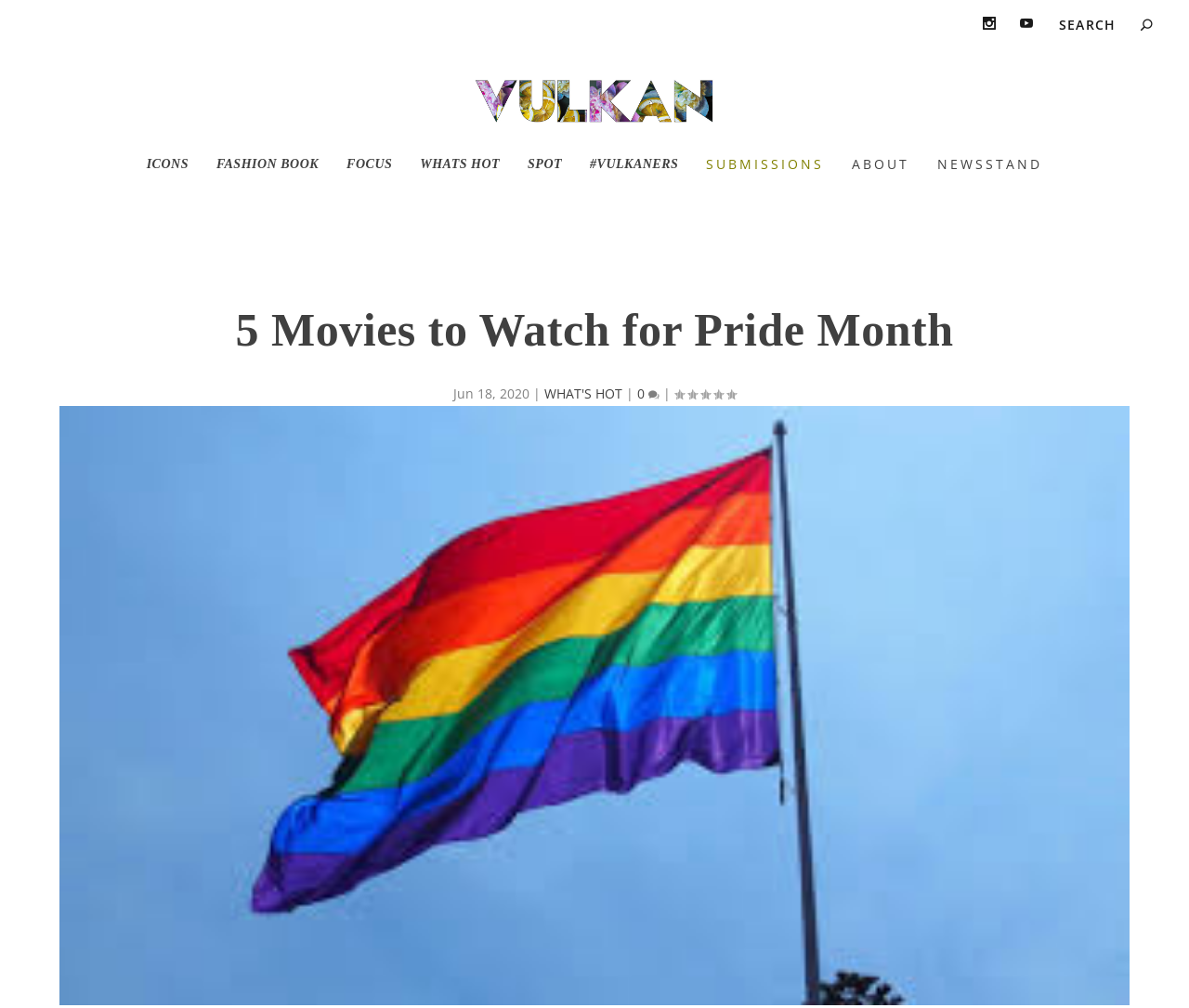Find the bounding box coordinates of the element to click in order to complete the given instruction: "Visit the HAU Library."

None